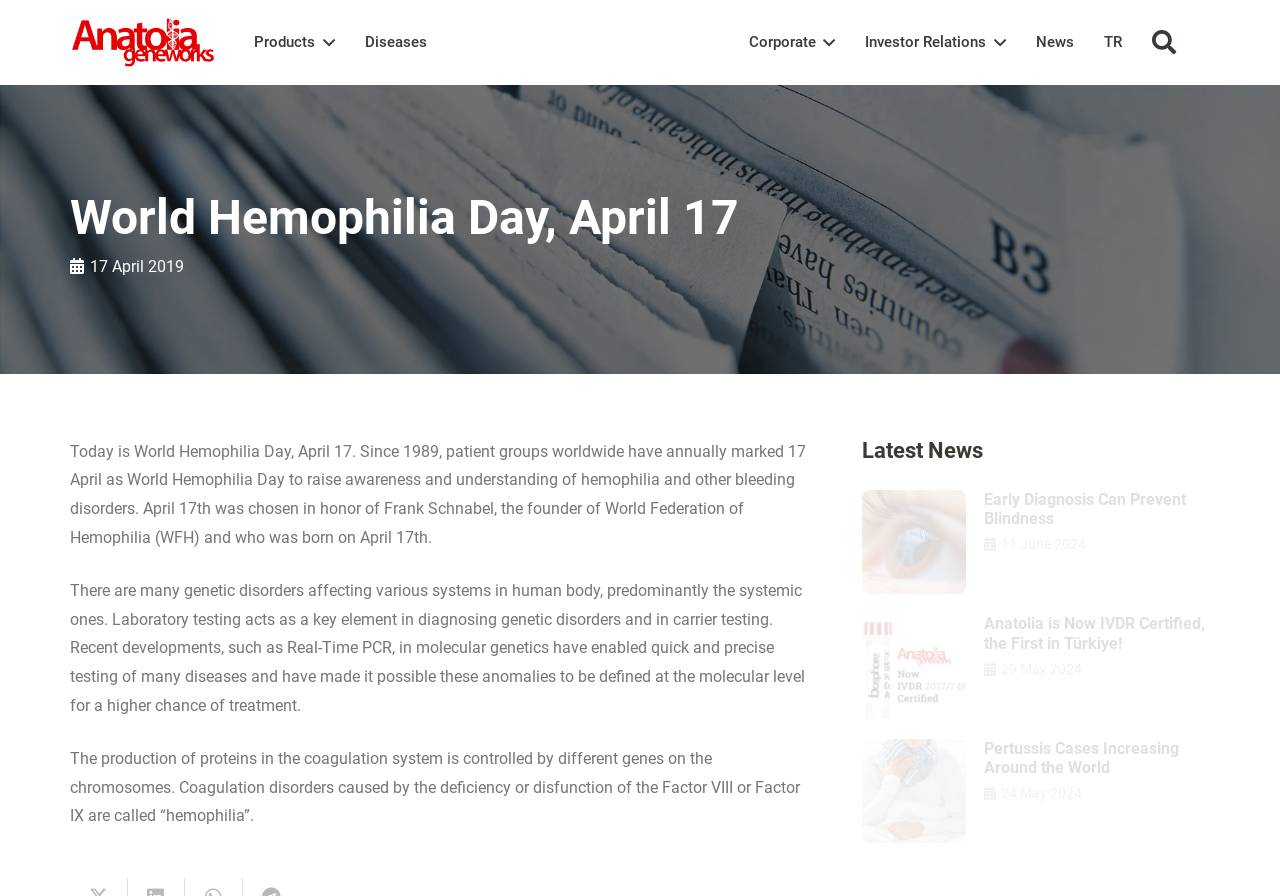Explain in detail what is displayed on the webpage.

The webpage is about World Hemophilia Day, which is celebrated on April 17. At the top left corner, there is a logo of Anatolia Geneworks. Below the logo, there is a heading that reads "World Hemophilia Day, April 17". To the right of the logo, there is a navigation menu with links to various sections, including Products, Diseases, Corporate, Investor Relations, and News.

On the top right corner, there is a search button. Below the navigation menu, there is a large image that spans the entire width of the page. Below the image, there is a time indicator showing the current date, April 17, 2019.

The main content of the page is divided into two sections. The first section provides information about World Hemophilia Day, its history, and its purpose. It explains that the day is marked to raise awareness and understanding of hemophilia and other bleeding disorders. The section also provides information about genetic disorders and how laboratory testing plays a key role in diagnosing them.

The second section is titled "Latest News" and features three news articles. Each article has a heading, a link to the full article, and a time indicator showing the date of publication. The articles are arranged in a vertical column, with the most recent article at the top. The articles are about various health-related topics, including the importance of early diagnosis in preventing blindness, Anatolia's IVDR certification, and the increasing cases of pertussis around the world.